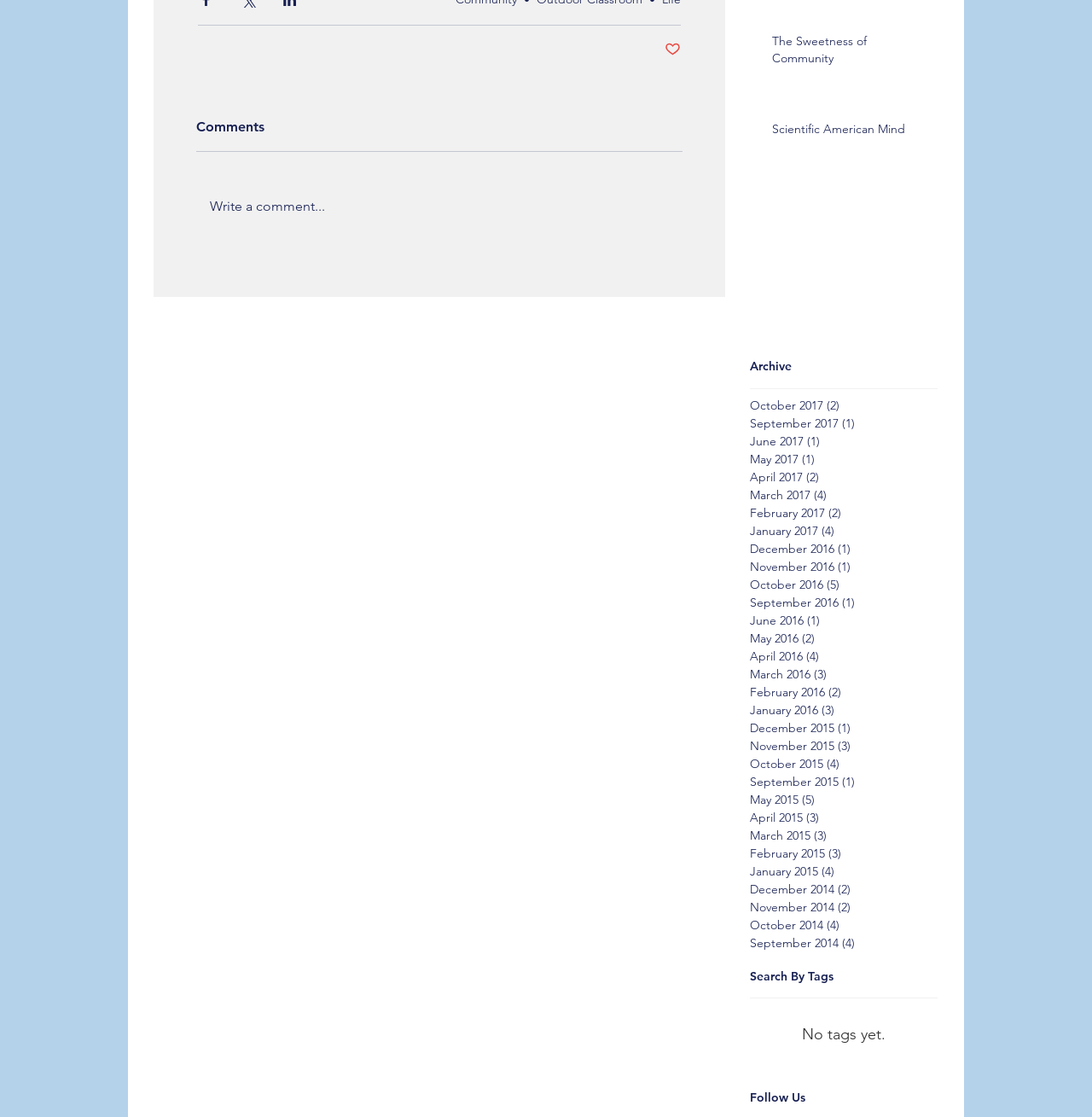Determine the bounding box coordinates of the section to be clicked to follow the instruction: "Follow Us". The coordinates should be given as four float numbers between 0 and 1, formatted as [left, top, right, bottom].

[0.687, 0.976, 0.859, 0.991]